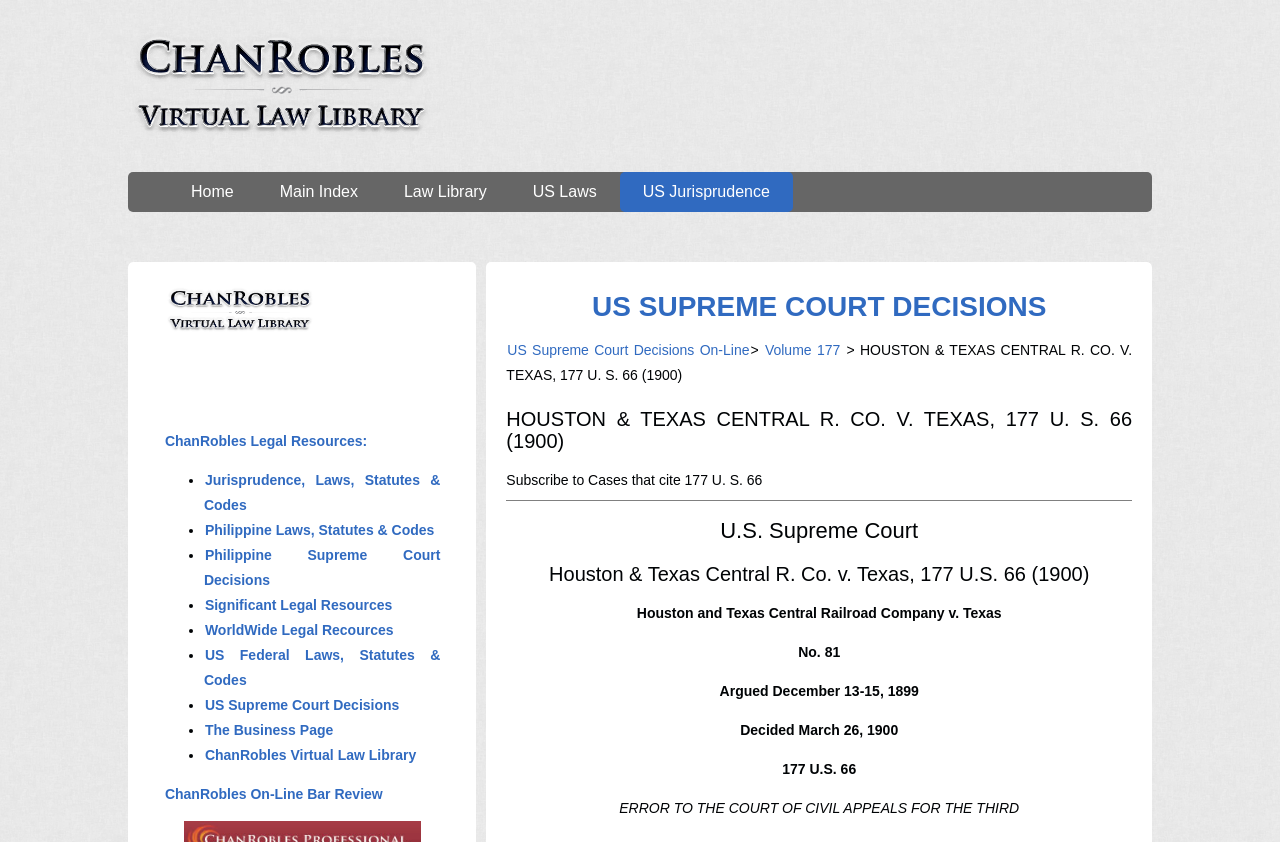Refer to the element description Home and identify the corresponding bounding box in the screenshot. Format the coordinates as (top-left x, top-left y, bottom-right x, bottom-right y) with values in the range of 0 to 1.

[0.131, 0.204, 0.201, 0.252]